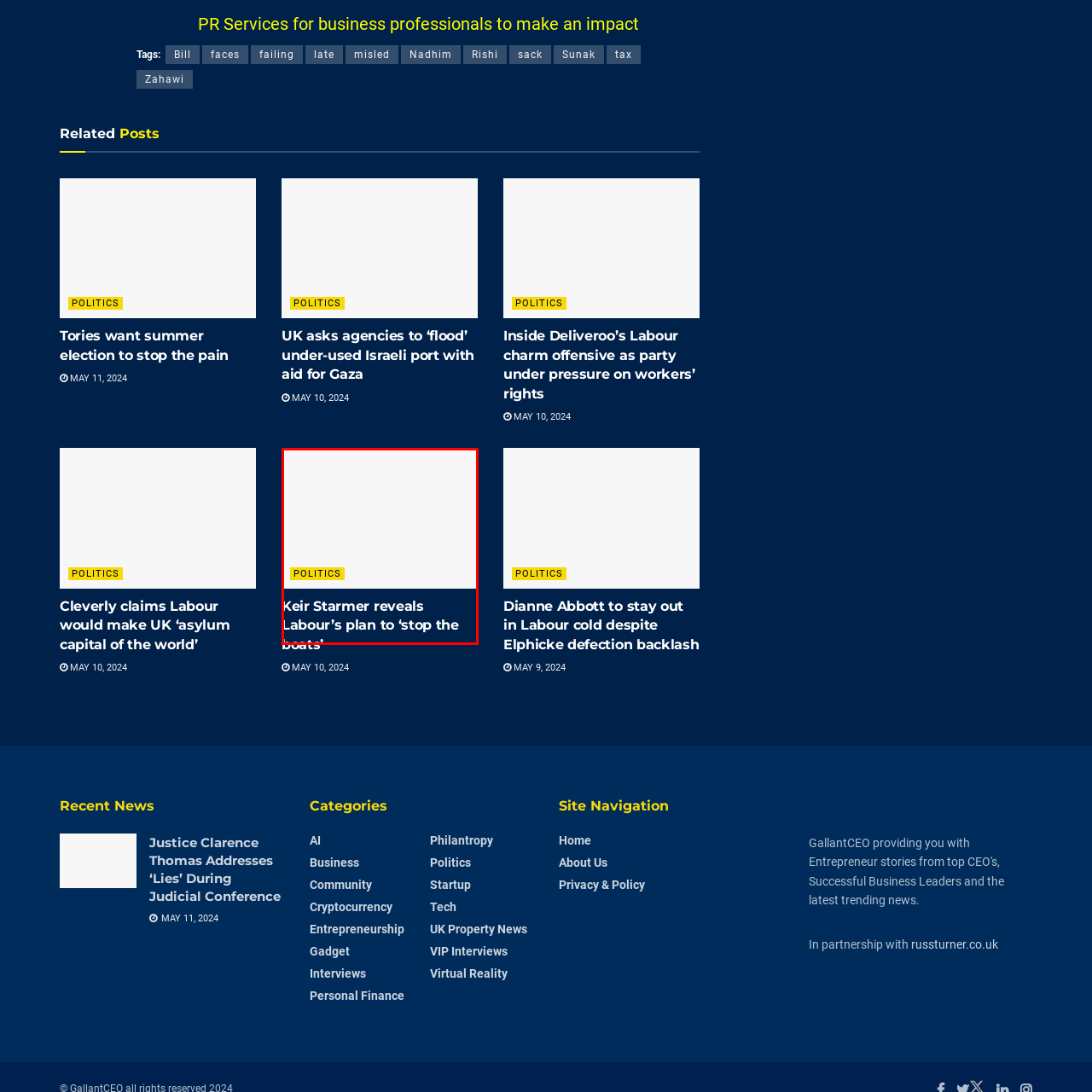Please review the image enclosed by the red bounding box and give a detailed answer to the following question, utilizing the information from the visual: What category does the article belong to?

The article is labeled with a 'POLITICS' category, which suggests that the article belongs to the politics category.